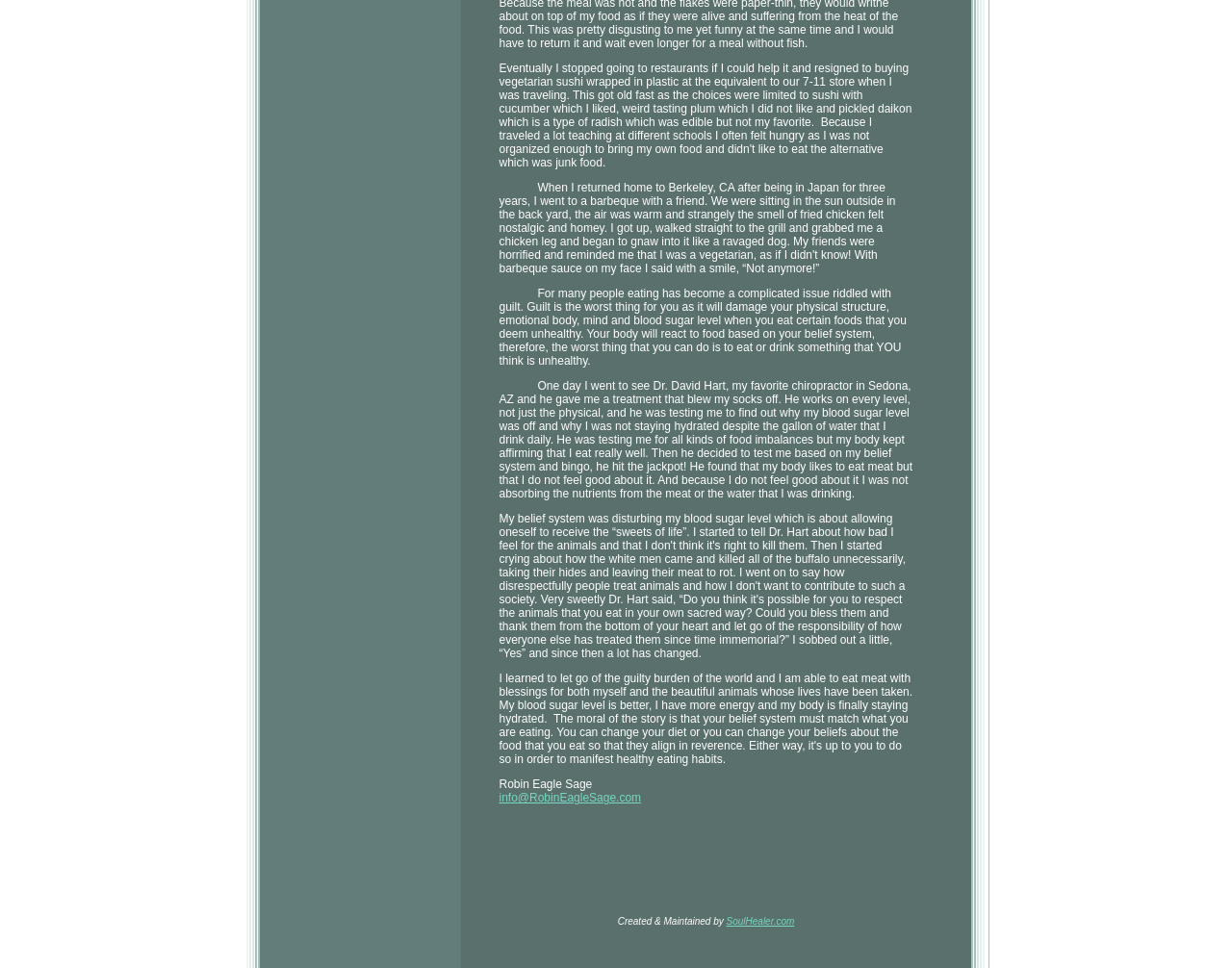Provide the bounding box coordinates of the HTML element described by the text: "info@RobinEagleSage.com". The coordinates should be in the format [left, top, right, bottom] with values between 0 and 1.

[0.405, 0.817, 0.52, 0.831]